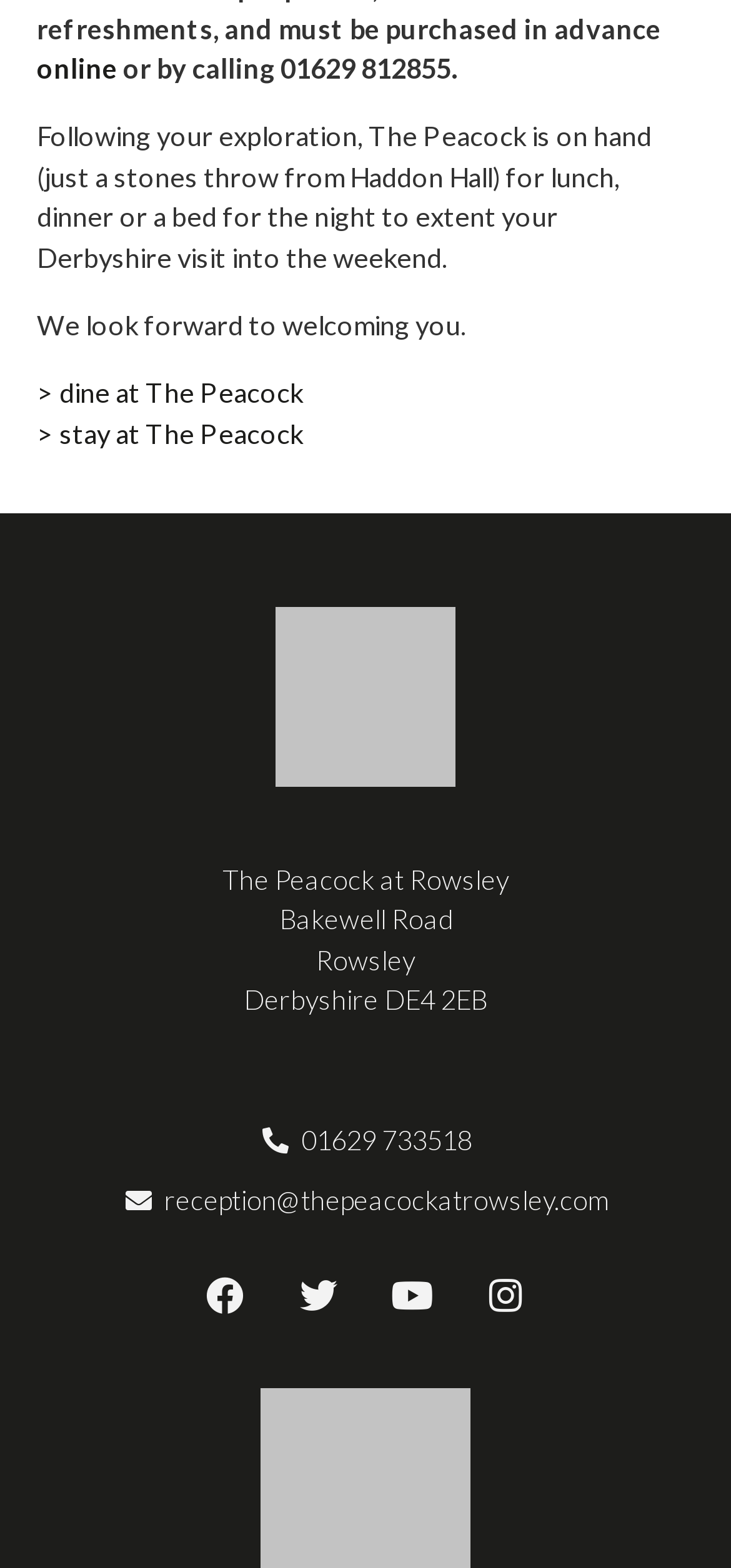Given the description: "01629 733518", determine the bounding box coordinates of the UI element. The coordinates should be formatted as four float numbers between 0 and 1, [left, top, right, bottom].

[0.167, 0.715, 0.833, 0.741]